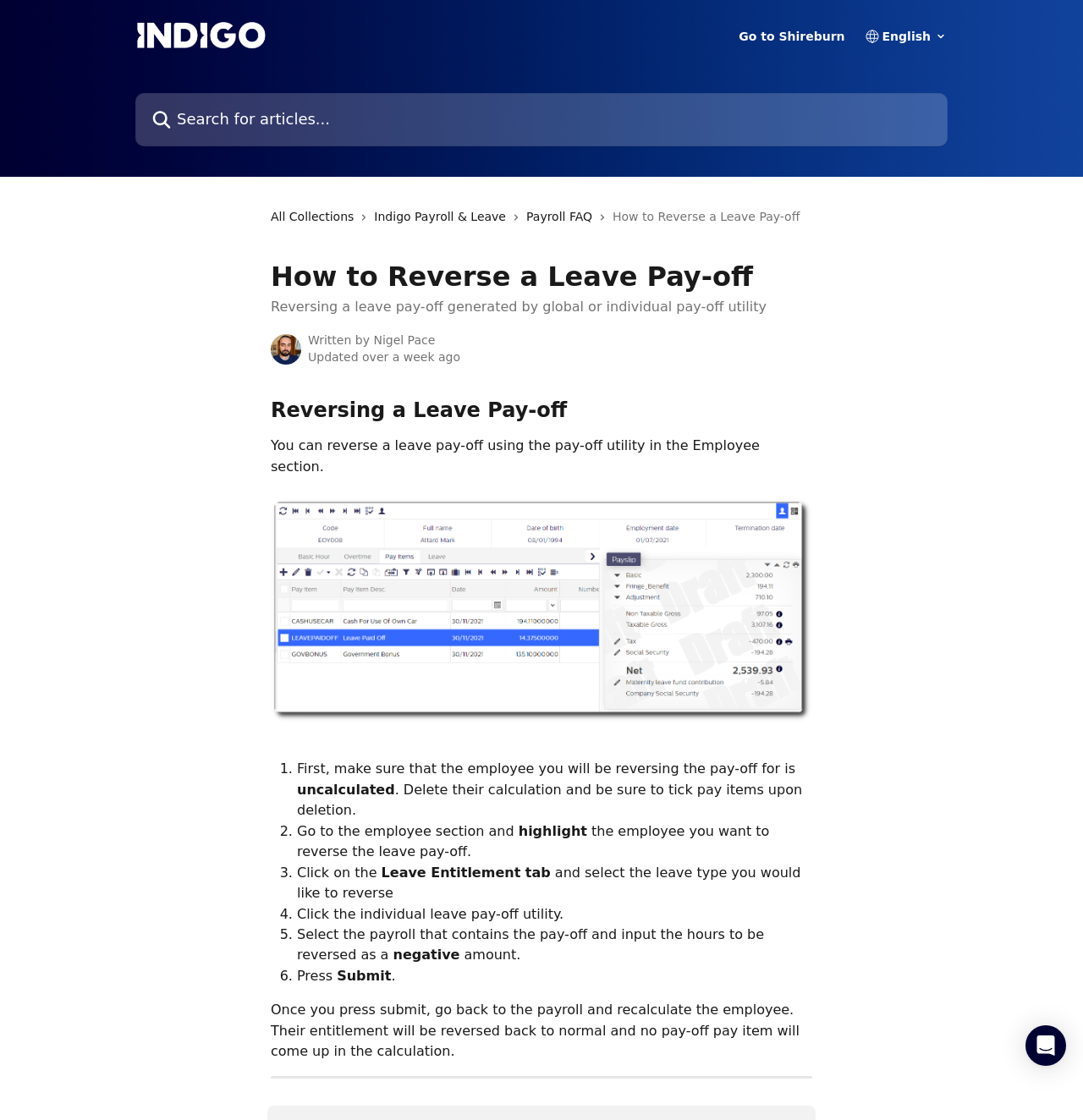Using the elements shown in the image, answer the question comprehensively: What is the title of the webpage?

The title of the webpage is 'How to Reverse a Leave Pay-off' which can be found in the header section of the webpage.